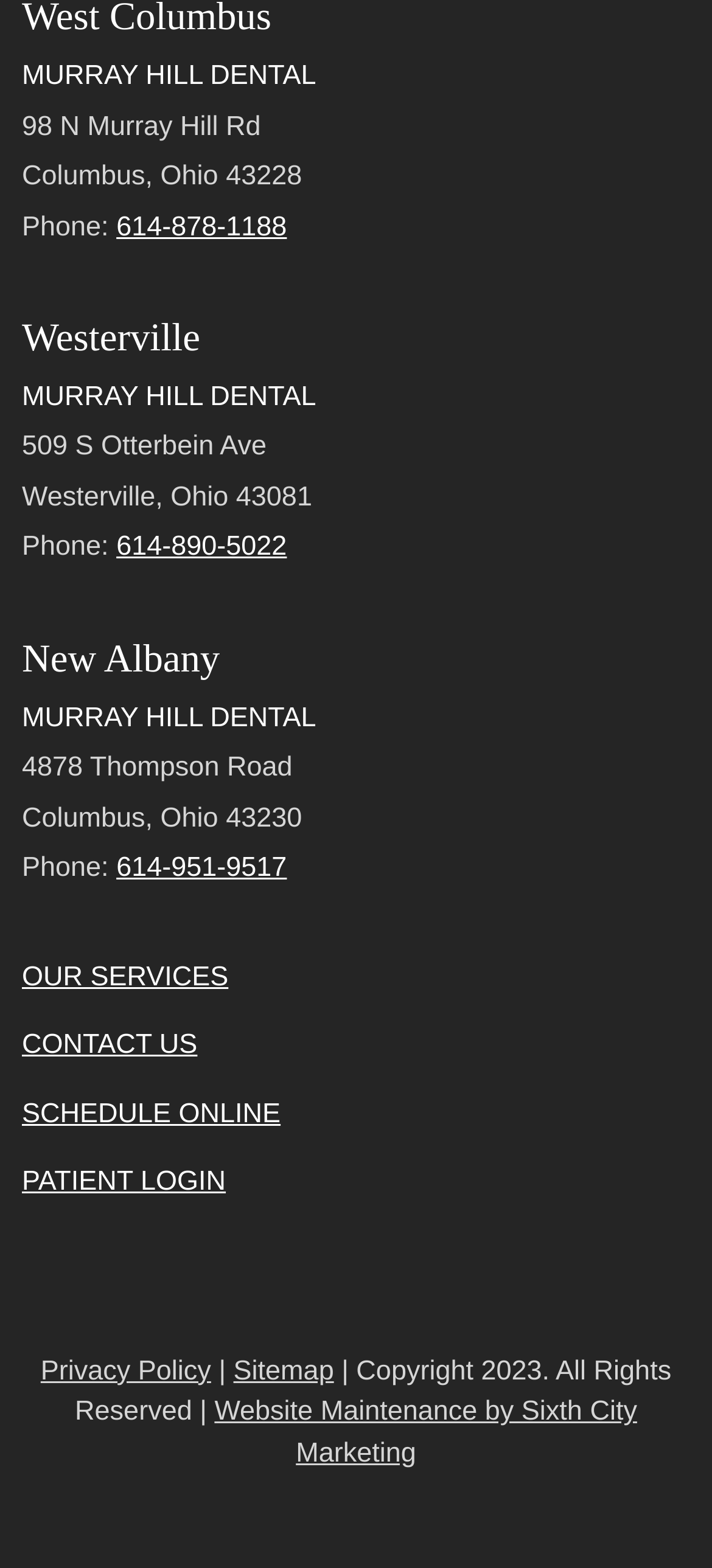Point out the bounding box coordinates of the section to click in order to follow this instruction: "Click the phone number to call the Murray Hill Dental office in Columbus".

[0.163, 0.134, 0.403, 0.154]